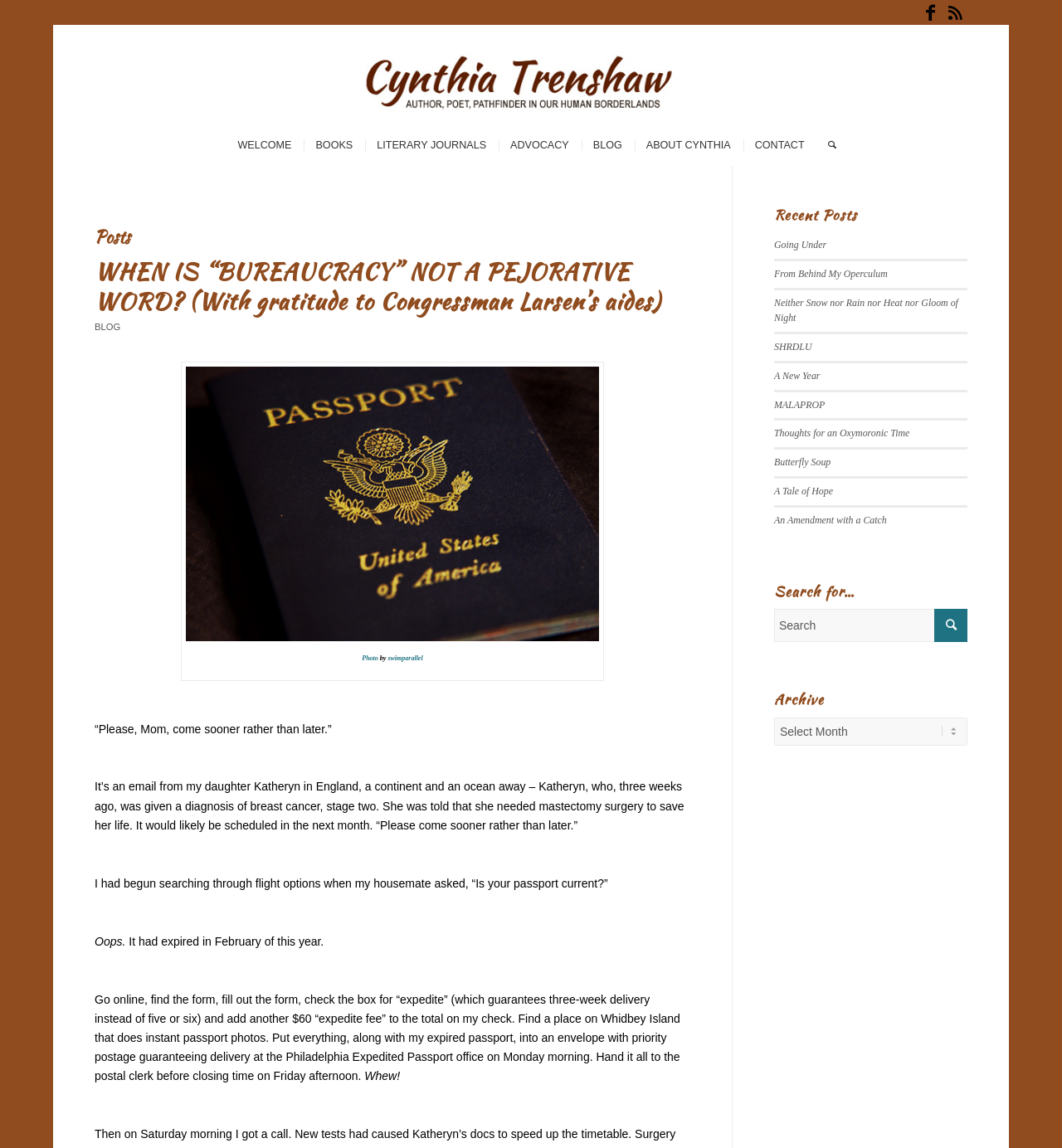Use a single word or phrase to answer this question: 
What is the topic of the blog post?

Passport